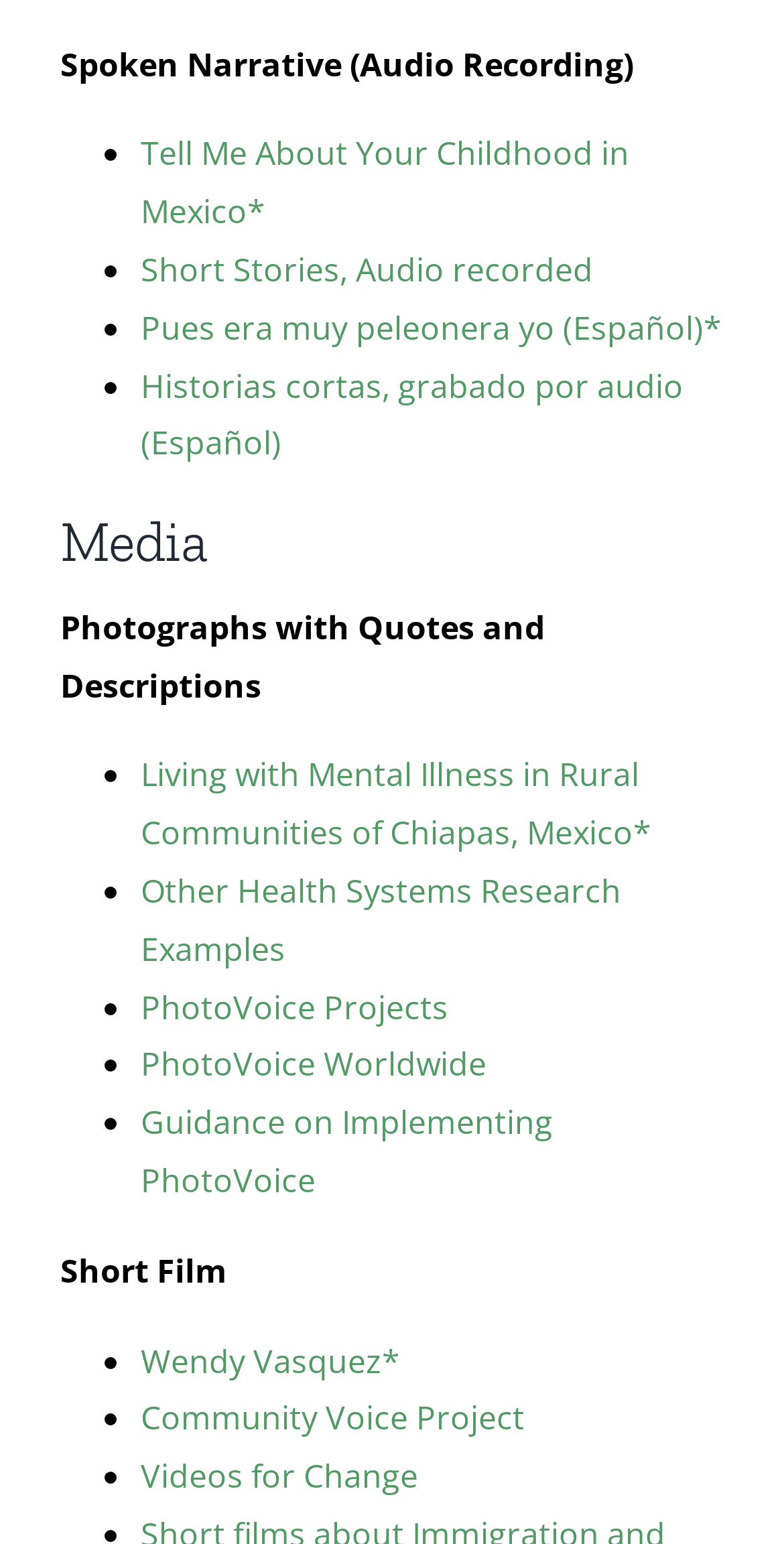Determine the bounding box coordinates for the clickable element to execute this instruction: "Watch Wendy Vasquez short film". Provide the coordinates as four float numbers between 0 and 1, i.e., [left, top, right, bottom].

[0.179, 0.867, 0.51, 0.895]